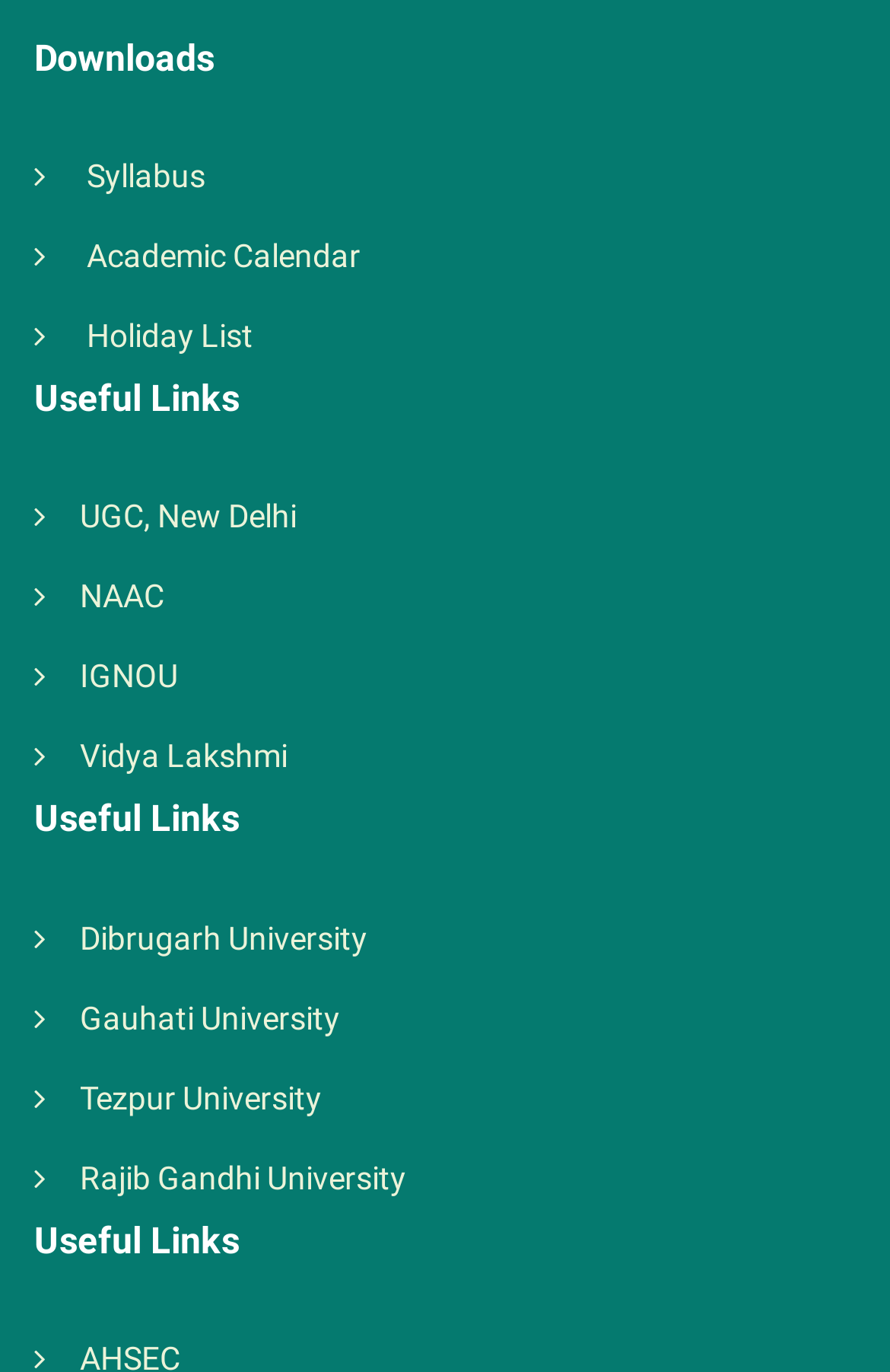Respond to the following query with just one word or a short phrase: 
How many 'Useful Links' headings are there?

3